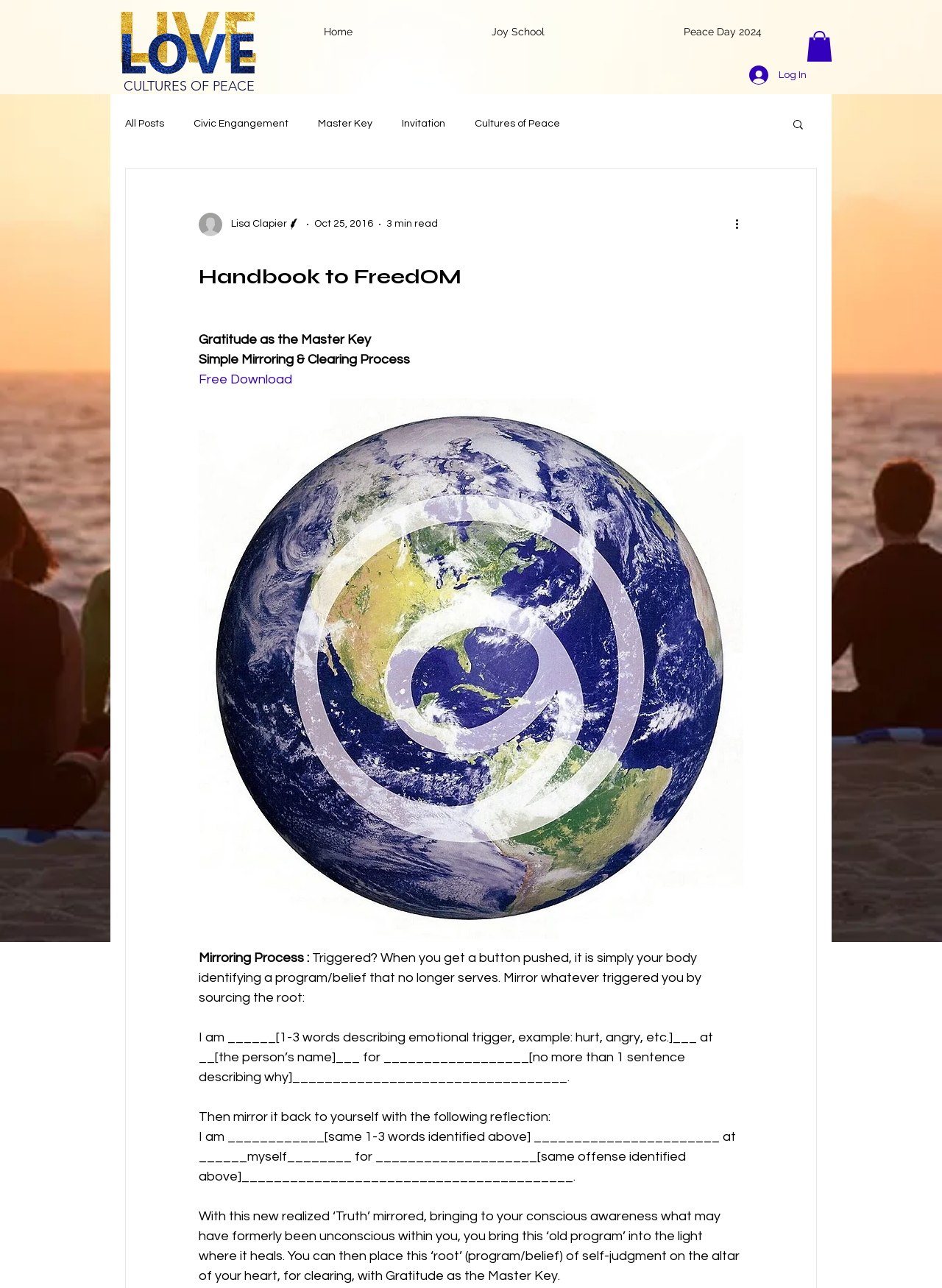Identify the bounding box coordinates for the UI element mentioned here: "Log In". Provide the coordinates as four float values between 0 and 1, i.e., [left, top, right, bottom].

[0.784, 0.048, 0.867, 0.069]